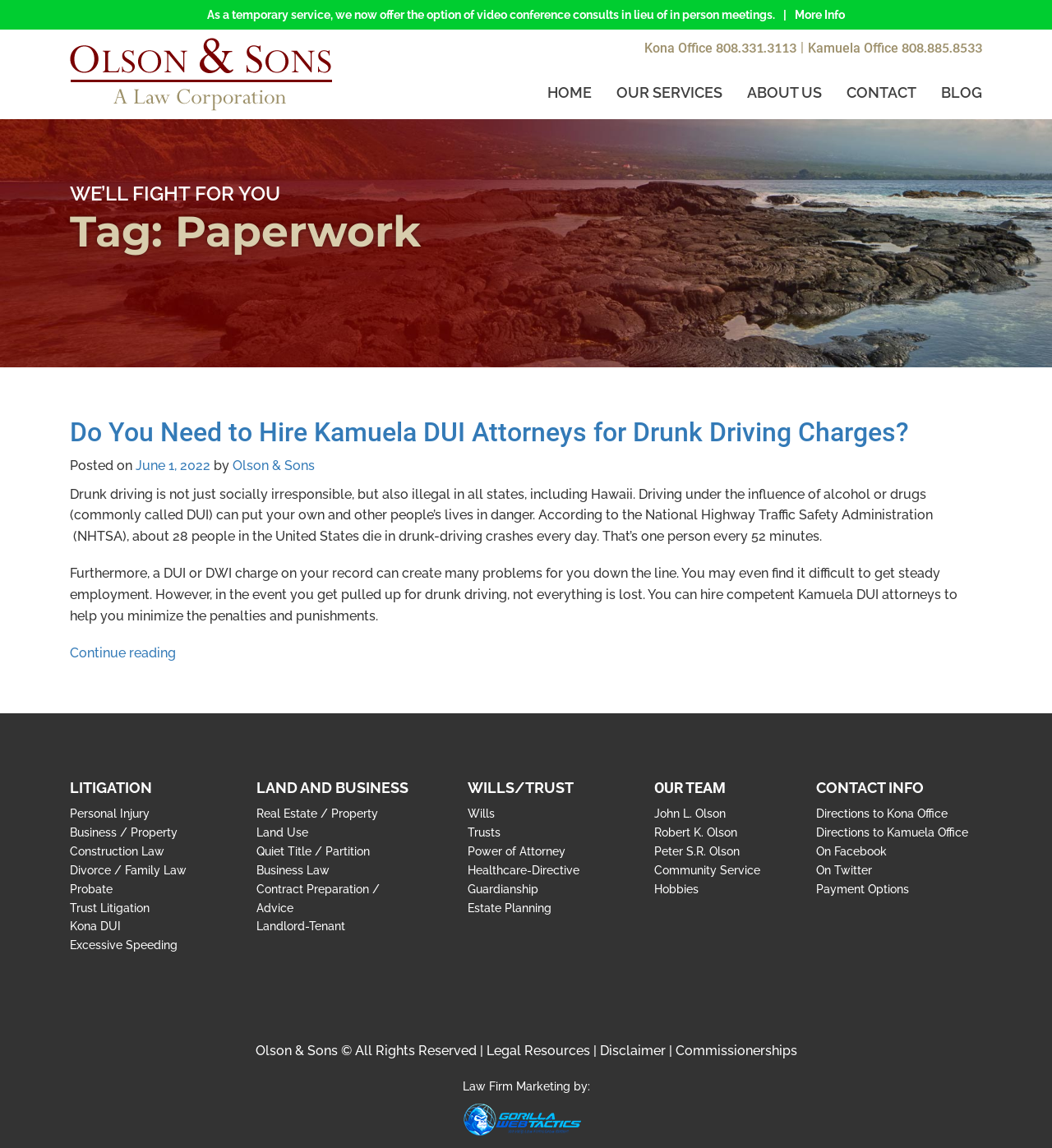What is the name of the law firm?
Can you offer a detailed and complete answer to this question?

The name of the law firm can be found in the top-left corner of the webpage, where it is written as 'Paperwork Archives - Olson & Sons'. Additionally, the same name is mentioned in the footer section of the webpage as 'Olson & Sons © All Rights Reserved'.